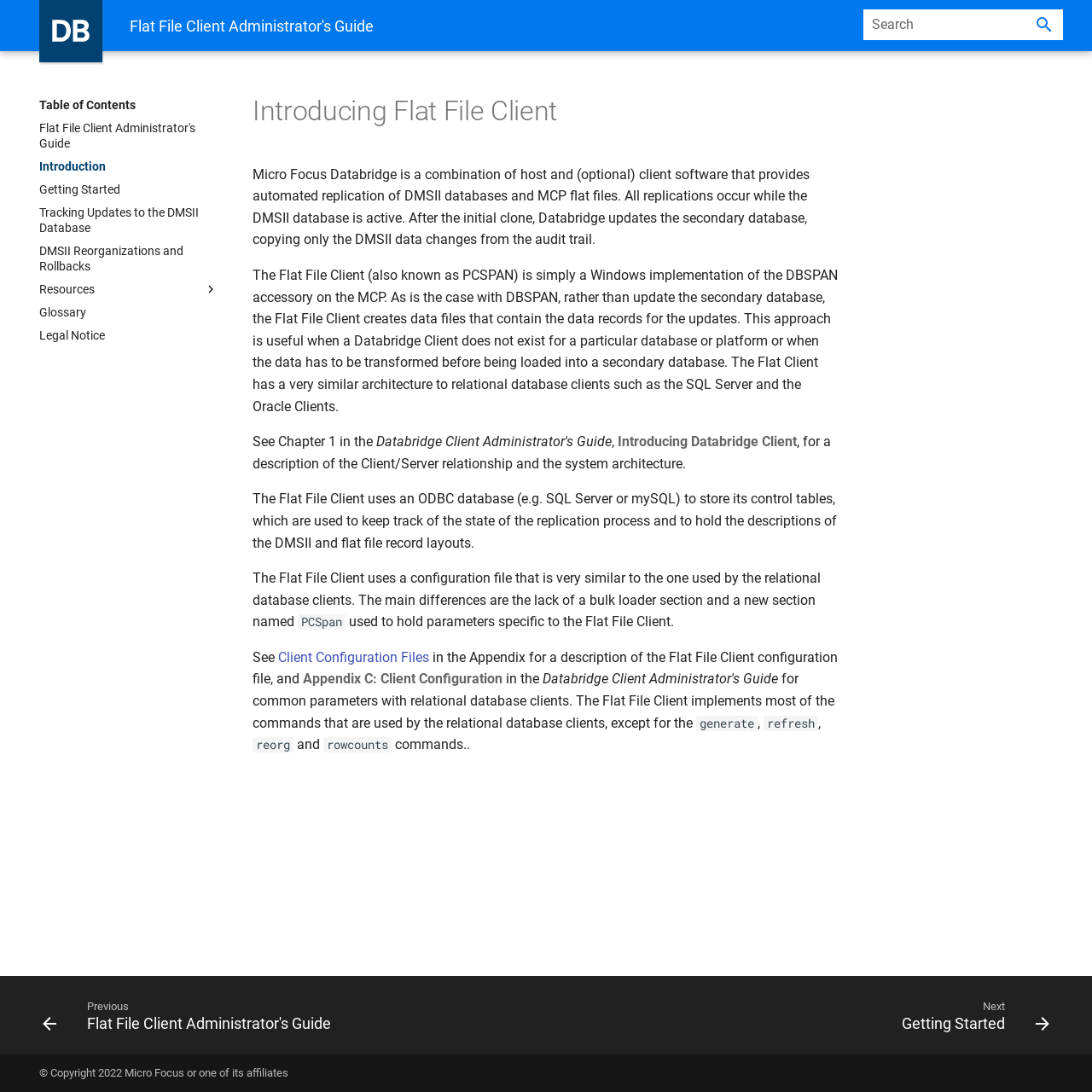What is the relationship between the Flat File Client and the relational database clients?
Please analyze the image and answer the question with as much detail as possible.

The Flat File Client has a very similar architecture to relational database clients such as the SQL Server and the Oracle Clients, as stated in the paragraph 'The Flat Client has a very similar architecture to relational database clients...'.